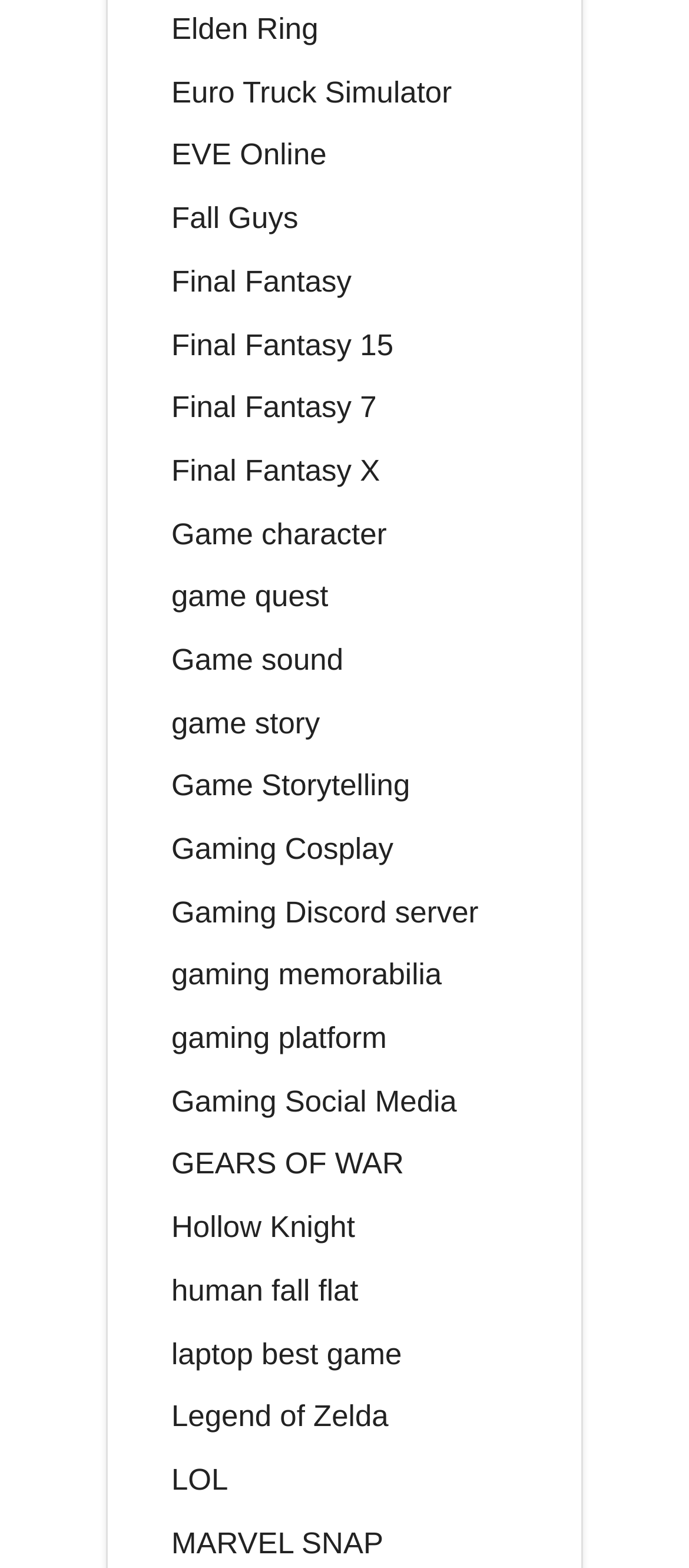Identify the bounding box coordinates of the region that should be clicked to execute the following instruction: "Check out Gaming Cosplay".

[0.249, 0.531, 0.571, 0.552]